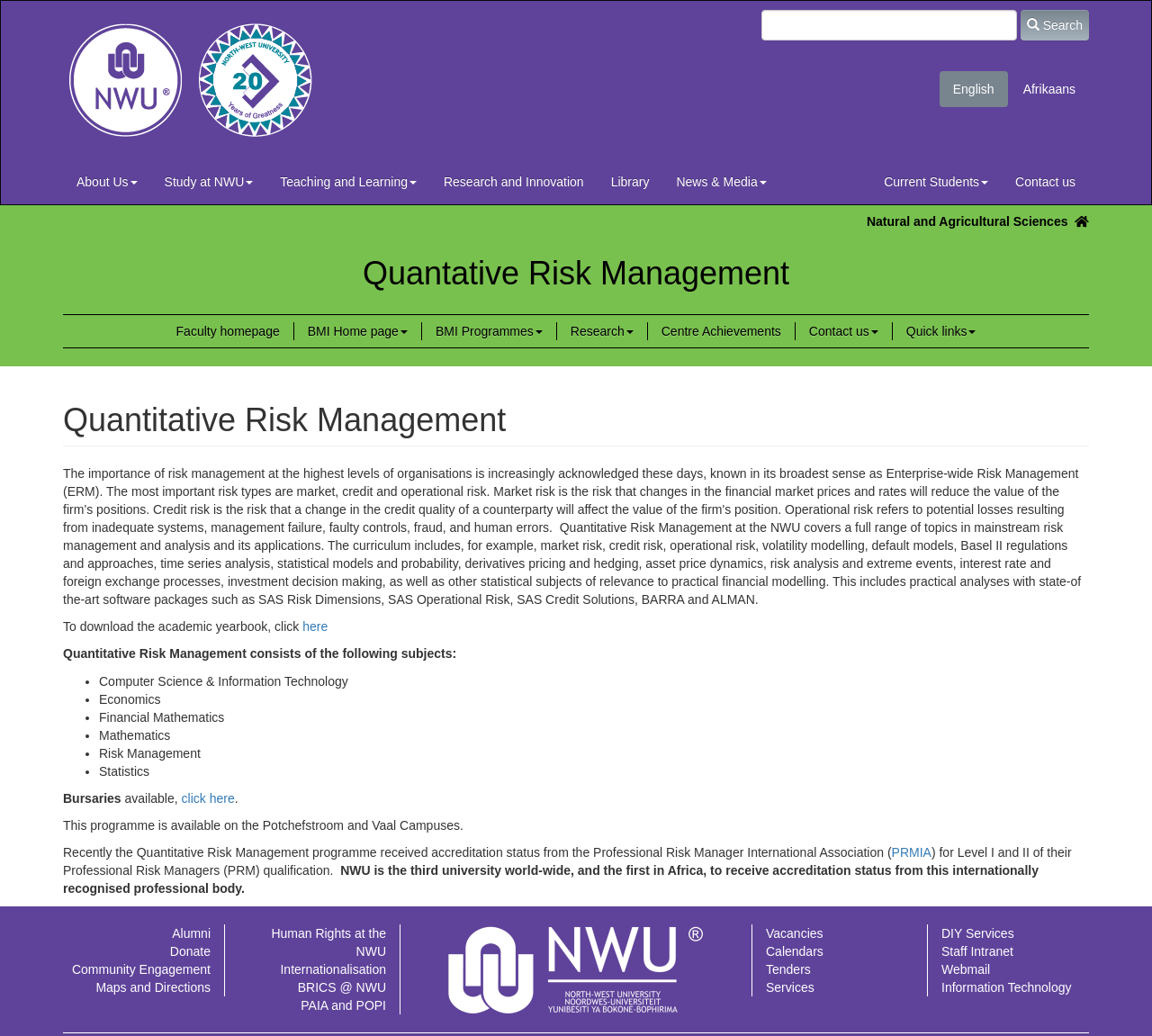Respond to the question with just a single word or phrase: 
Where are the Potchefstroom and Vaal Campuses located?

Not specified